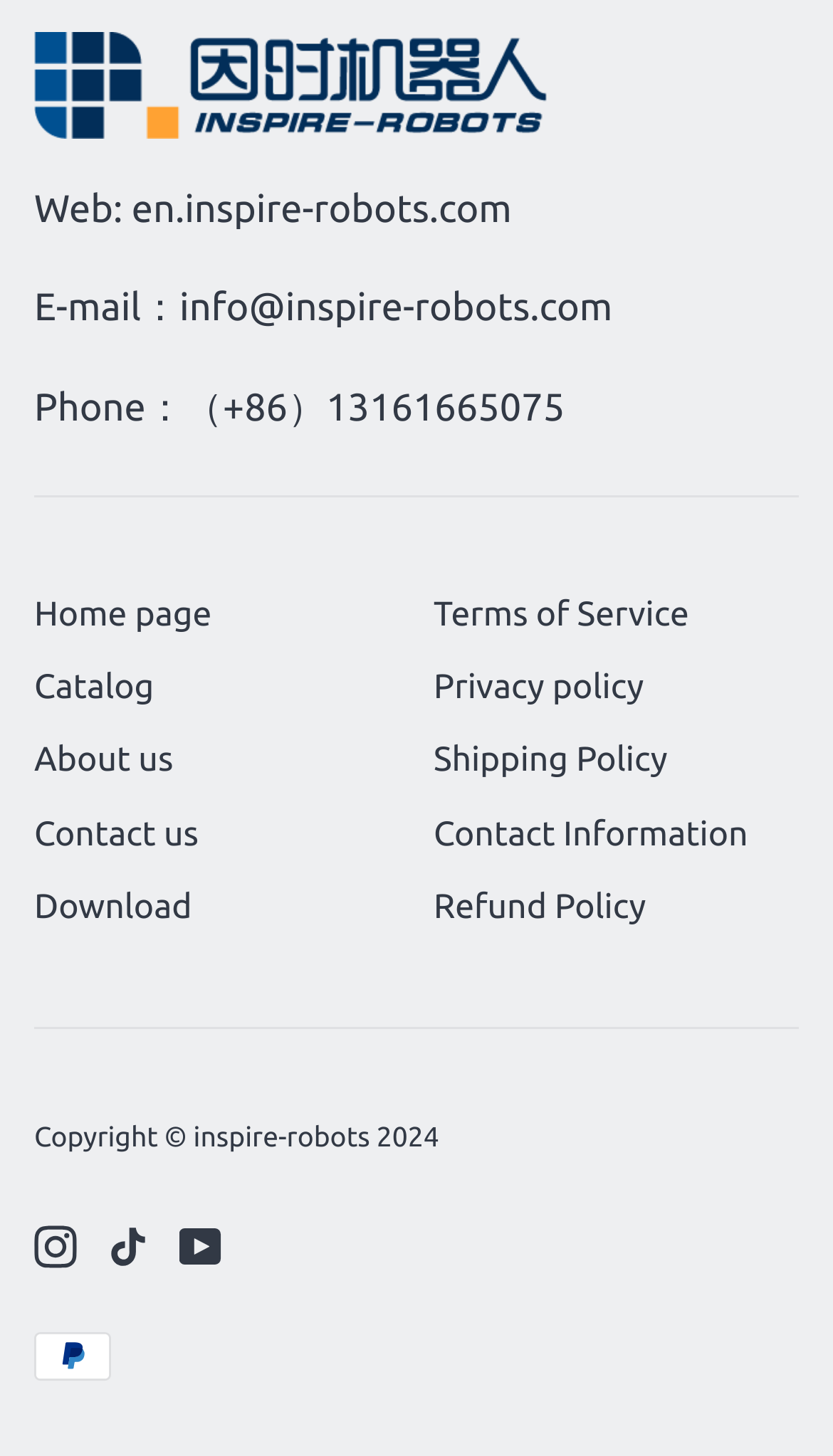Show the bounding box coordinates for the HTML element described as: "Terms of Service".

[0.521, 0.408, 0.827, 0.441]